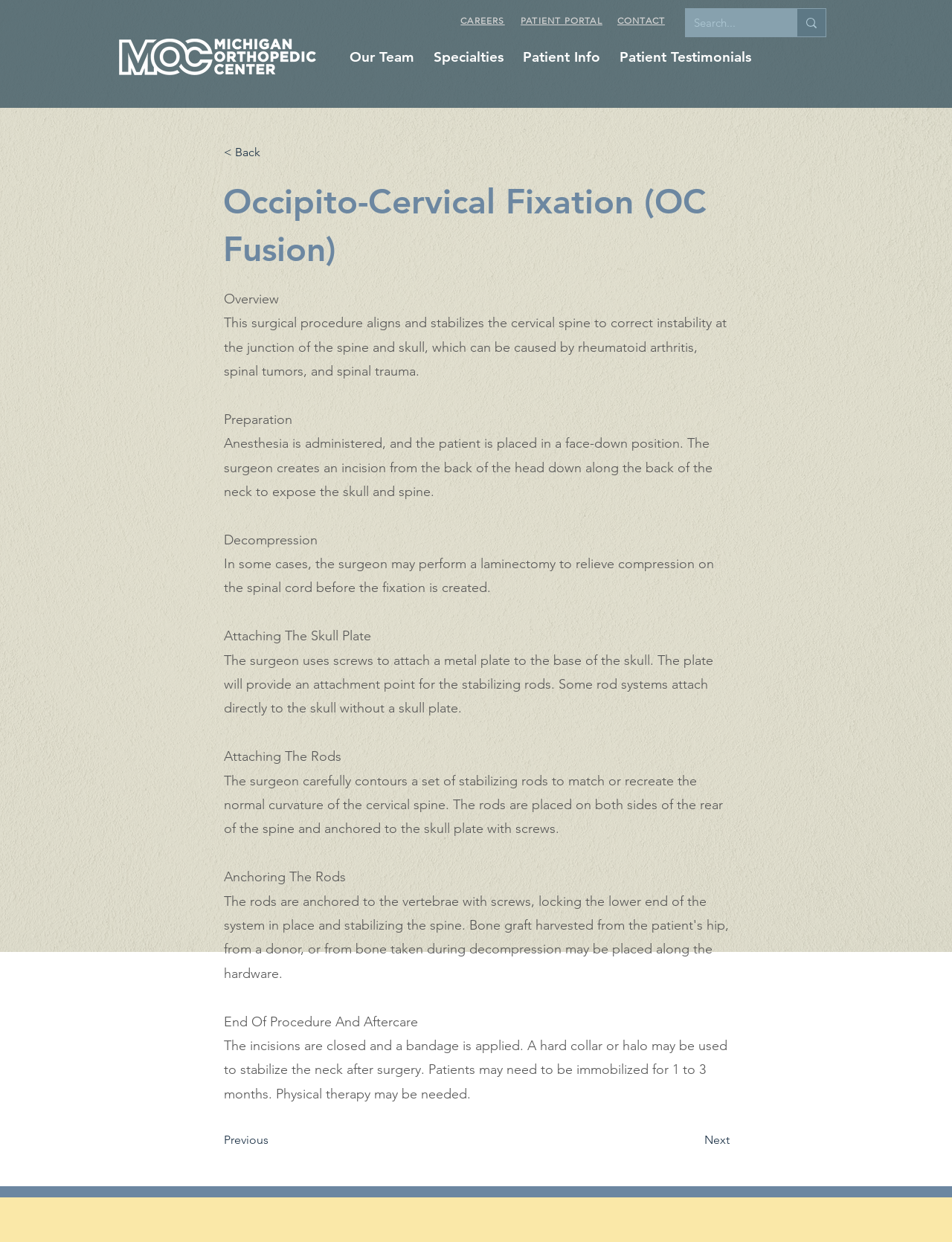How long may patients need to be immobilized after surgery?
Look at the image and respond with a one-word or short-phrase answer.

1 to 3 months